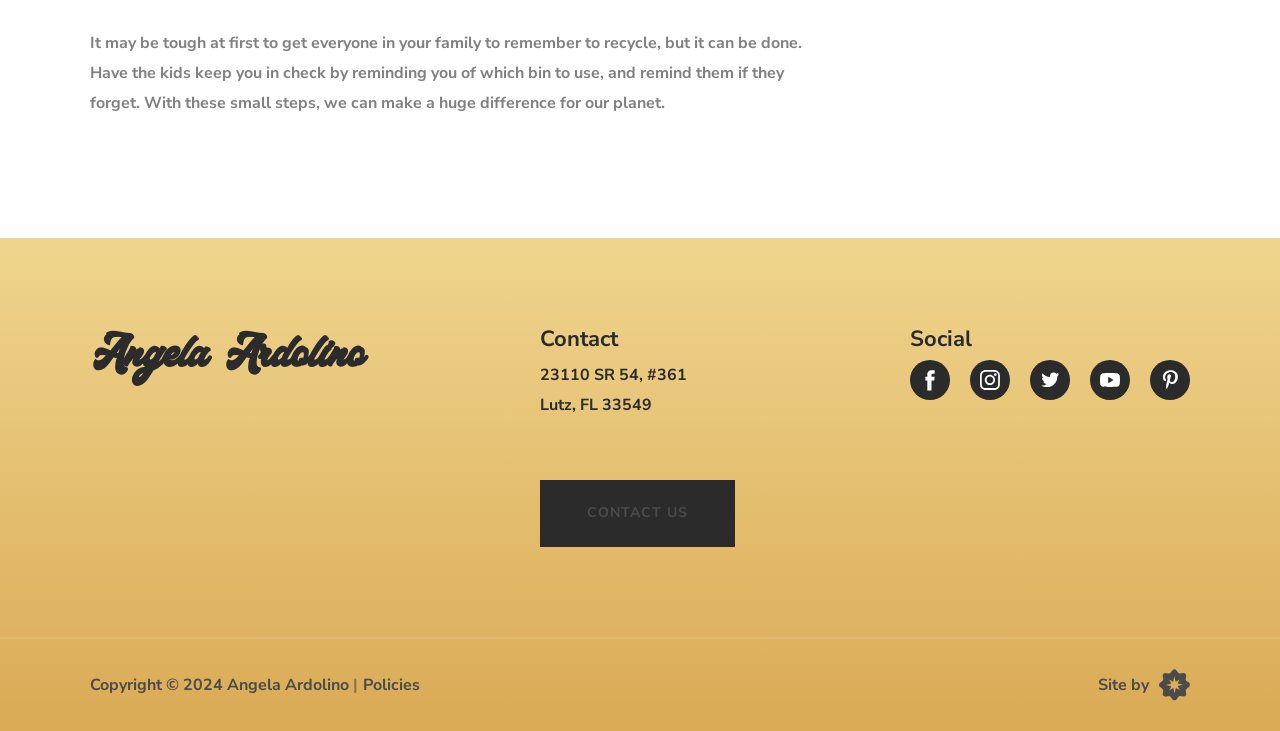Using the format (top-left x, top-left y, bottom-right x, bottom-right y), and given the element description, identify the bounding box coordinates within the screenshot: CannaPlanners

[0.898, 0.915, 0.93, 0.959]